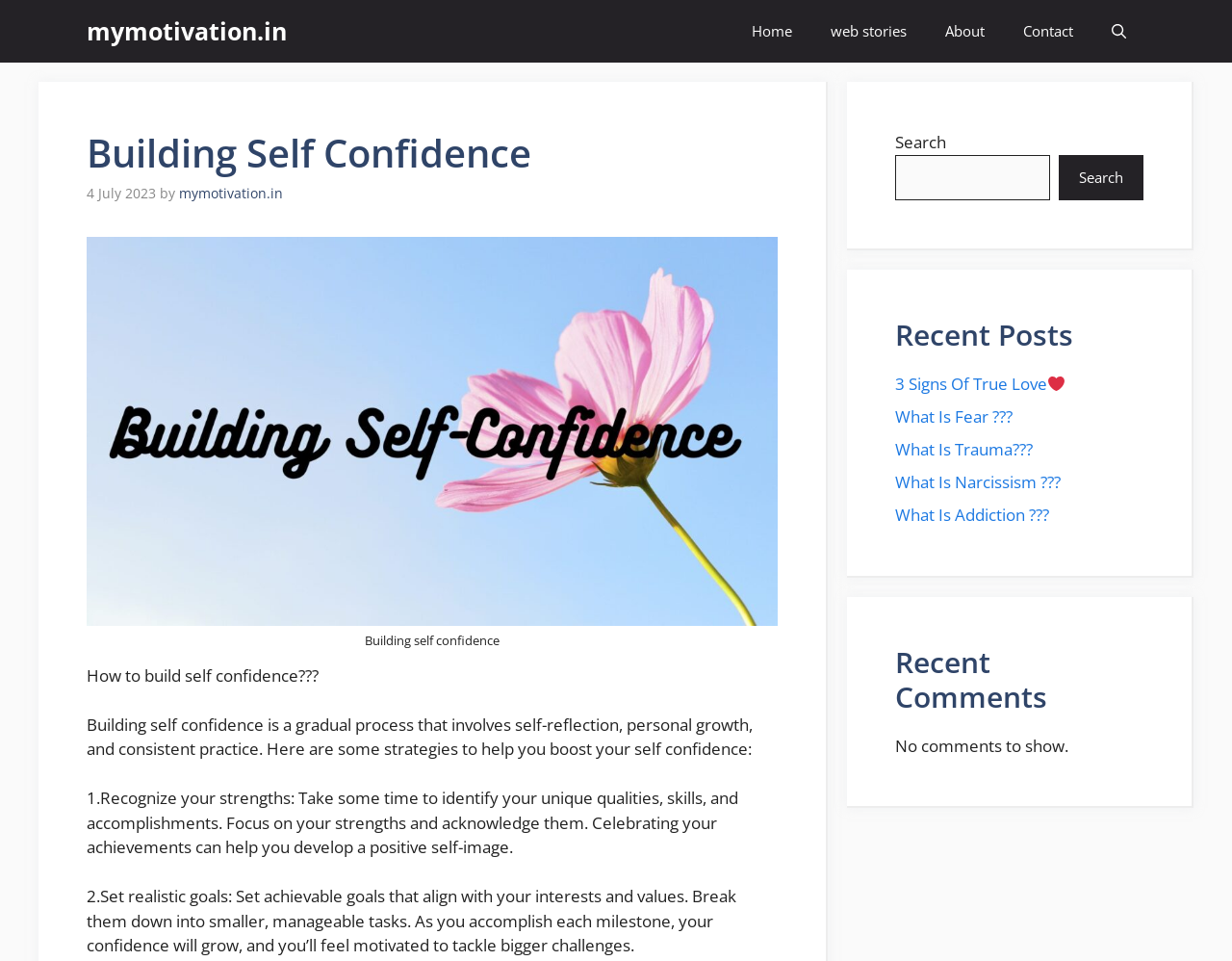What is the message displayed in the recent comments section?
Based on the image, answer the question with as much detail as possible.

The recent comments section displays a message 'No comments to show.' indicating that there are no comments to display.